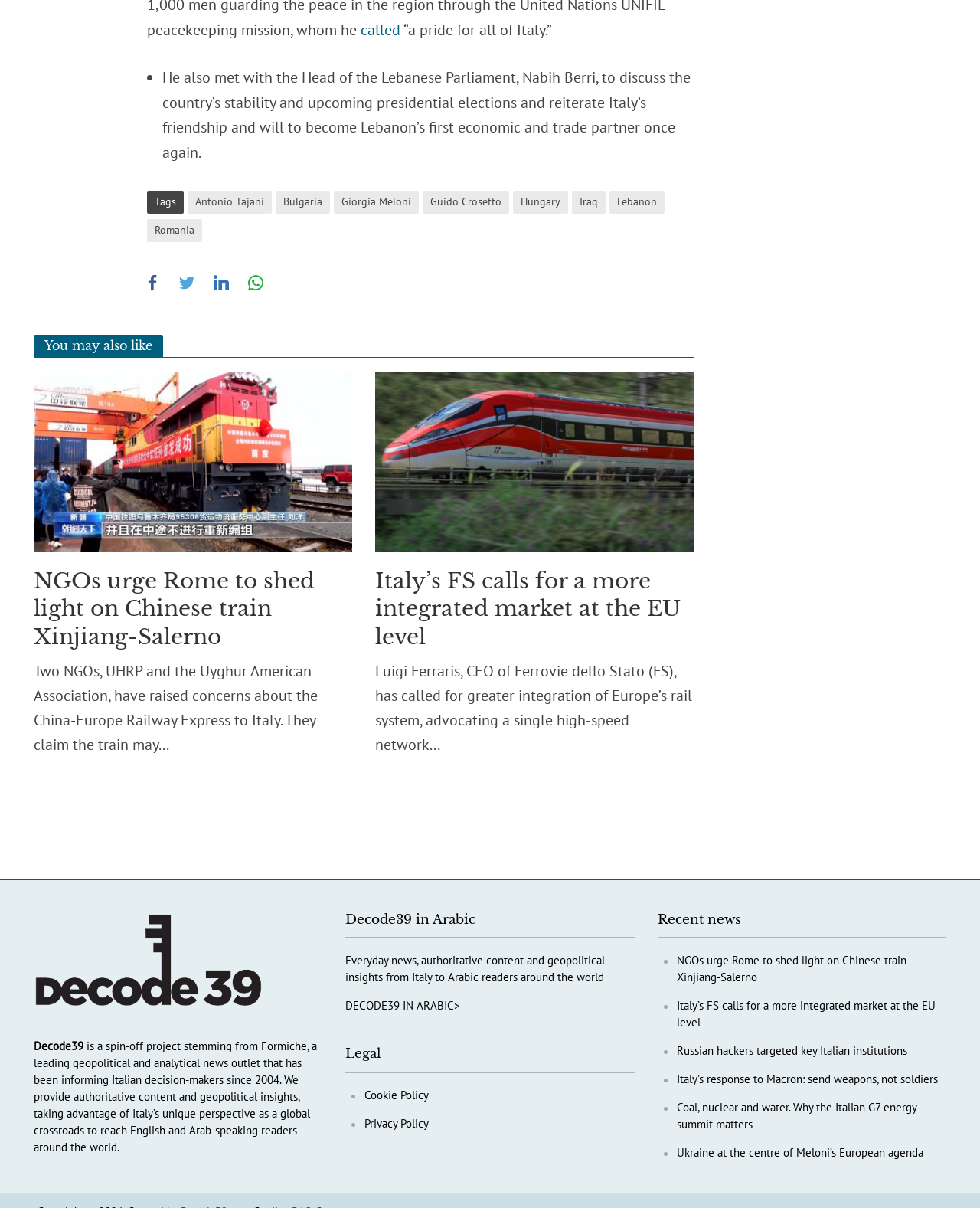Find and indicate the bounding box coordinates of the region you should select to follow the given instruction: "Go to the page about Decode39 in Arabic".

[0.352, 0.902, 0.47, 0.915]